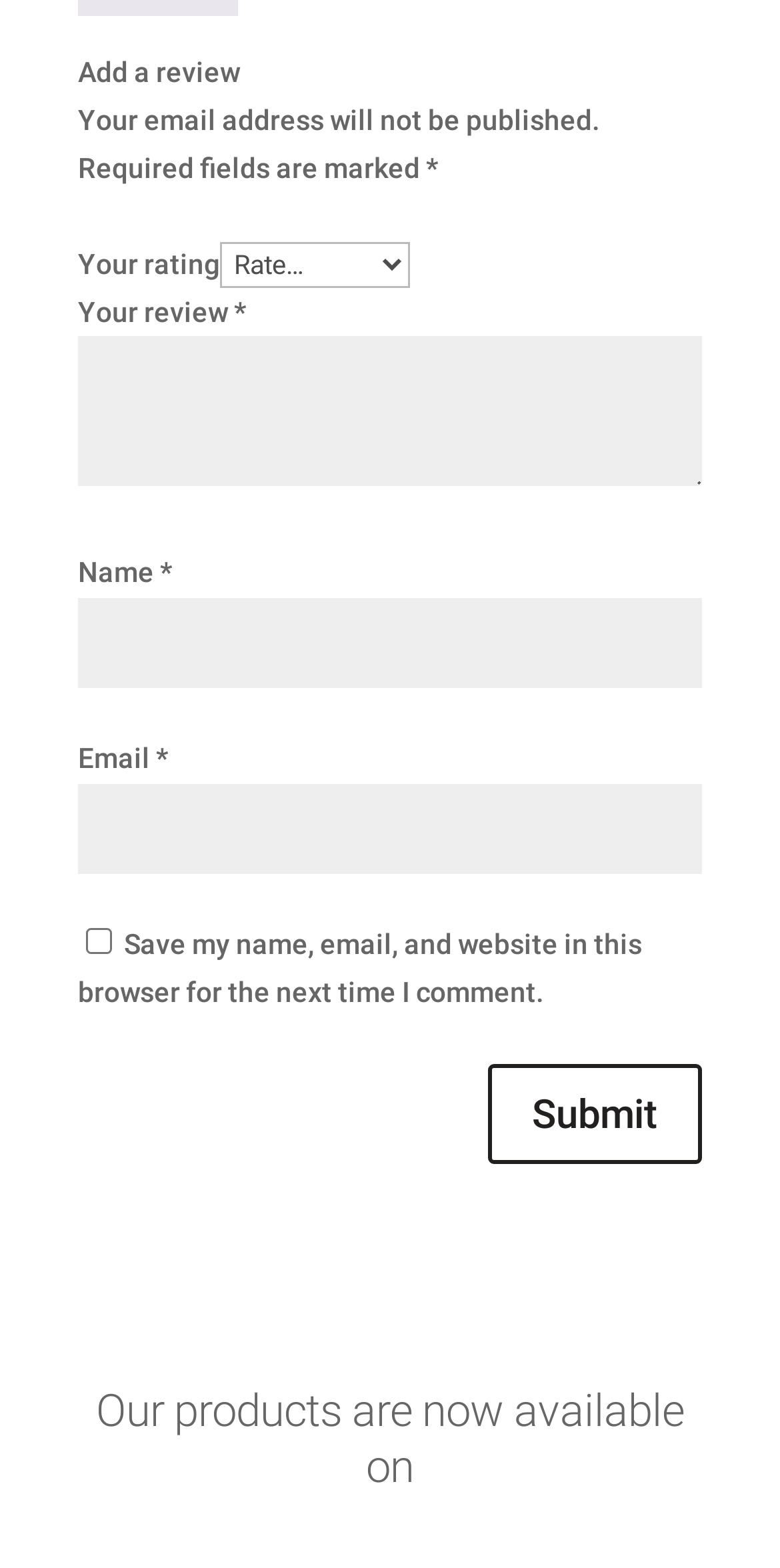What is required to submit a review?
Please give a well-detailed answer to the question.

Based on the webpage, it is clear that a rating and review text are required to submit a review. This is indicated by the asterisk symbol (*) next to the 'Your rating' and 'Your review' fields, which are typically used to denote required fields.